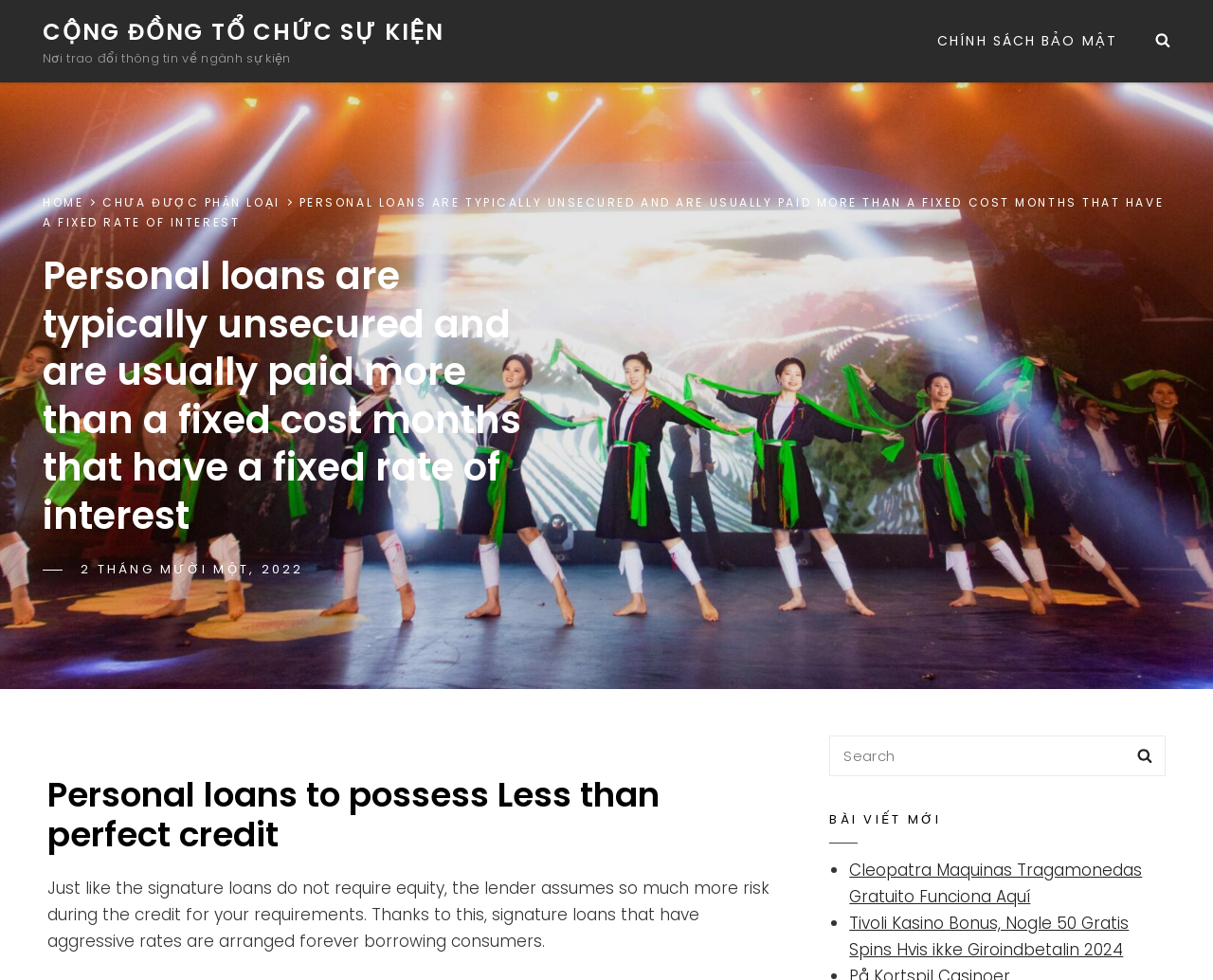Determine the bounding box coordinates of the clickable element to achieve the following action: 'Read the article posted on 2 THÁNG MƯỜI MỘT, 2022'. Provide the coordinates as four float values between 0 and 1, formatted as [left, top, right, bottom].

[0.066, 0.572, 0.25, 0.59]